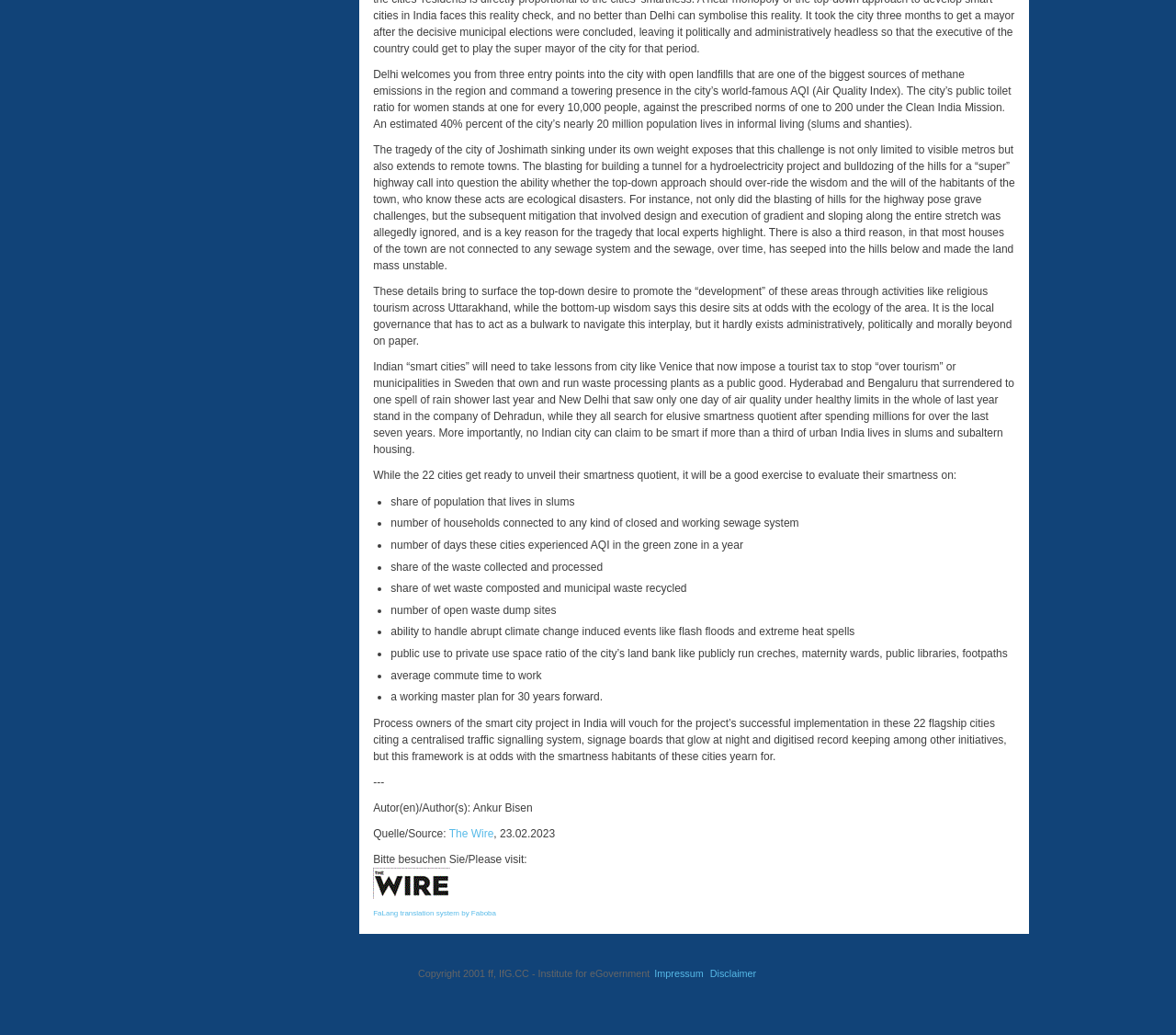What is the reason for Joshimath's tragedy?
Using the image as a reference, answer with just one word or a short phrase.

Blasting and bulldozing of hills